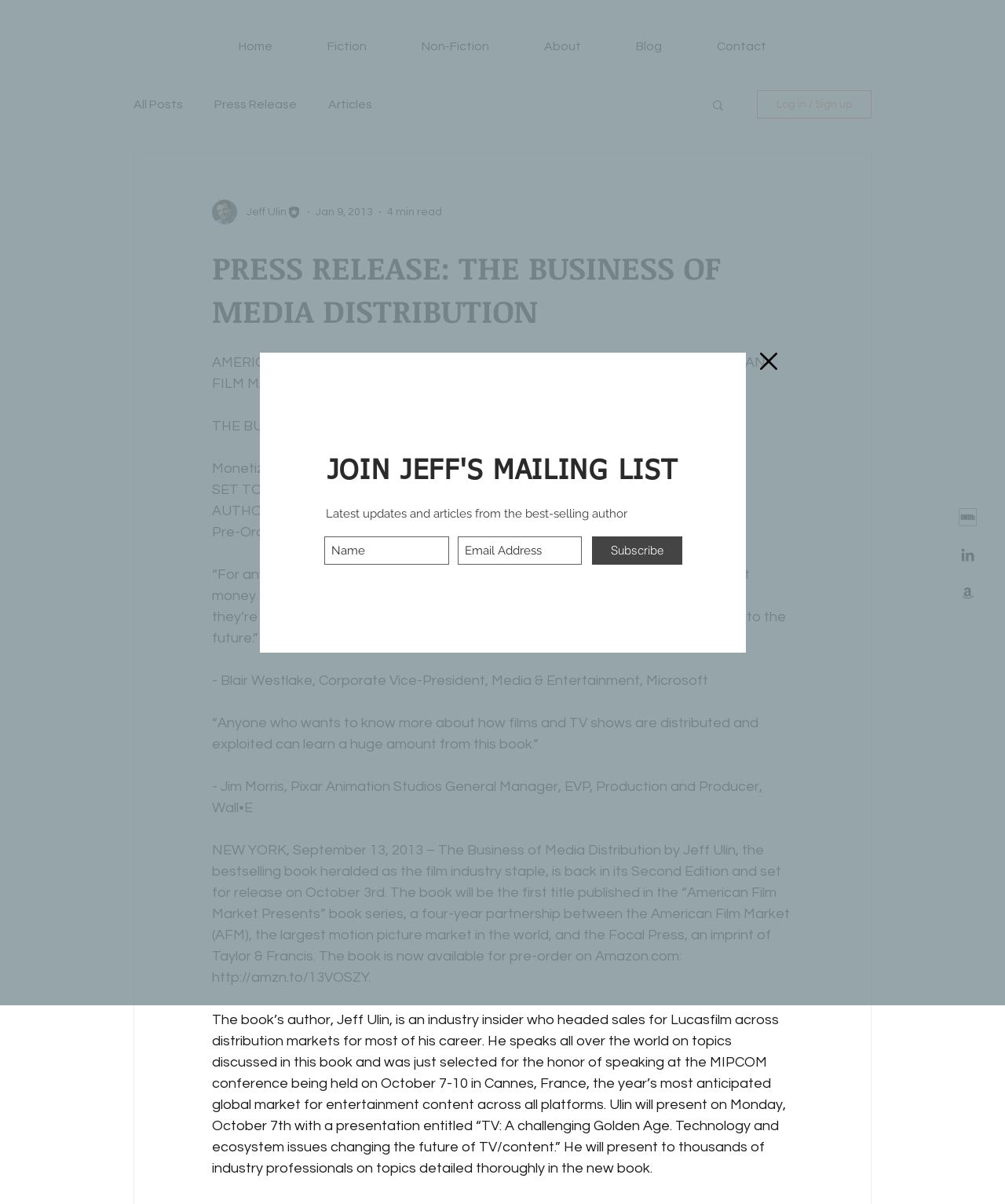What is the name of the book being released?
Kindly give a detailed and elaborate answer to the question.

I found the answer by looking at the text content of the webpage, specifically the heading 'PRESS RELEASE: THE BUSINESS OF MEDIA DISTRIBUTION' and the subsequent text that mentions the book title.